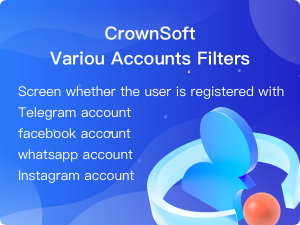Convey a rich and detailed description of the image.

The image showcases a vibrant and modern promotional banner for "CrownSoft's Various Accounts Filters." Designed with a dynamic blue gradient background, the banner highlights the software's key feature: the ability to screen users' registrations across multiple social media platforms, including Telegram, Facebook, WhatsApp, and Instagram. The prominent title, "Various Accounts Filters," is accompanied by a visually appealing design element, featuring stylized icons that reflect the focus on connectivity and user engagement. This tool aims to enhance marketing efforts by providing insights into user presence across these popular platforms, making it a valuable asset for businesses looking to optimize their outreach.